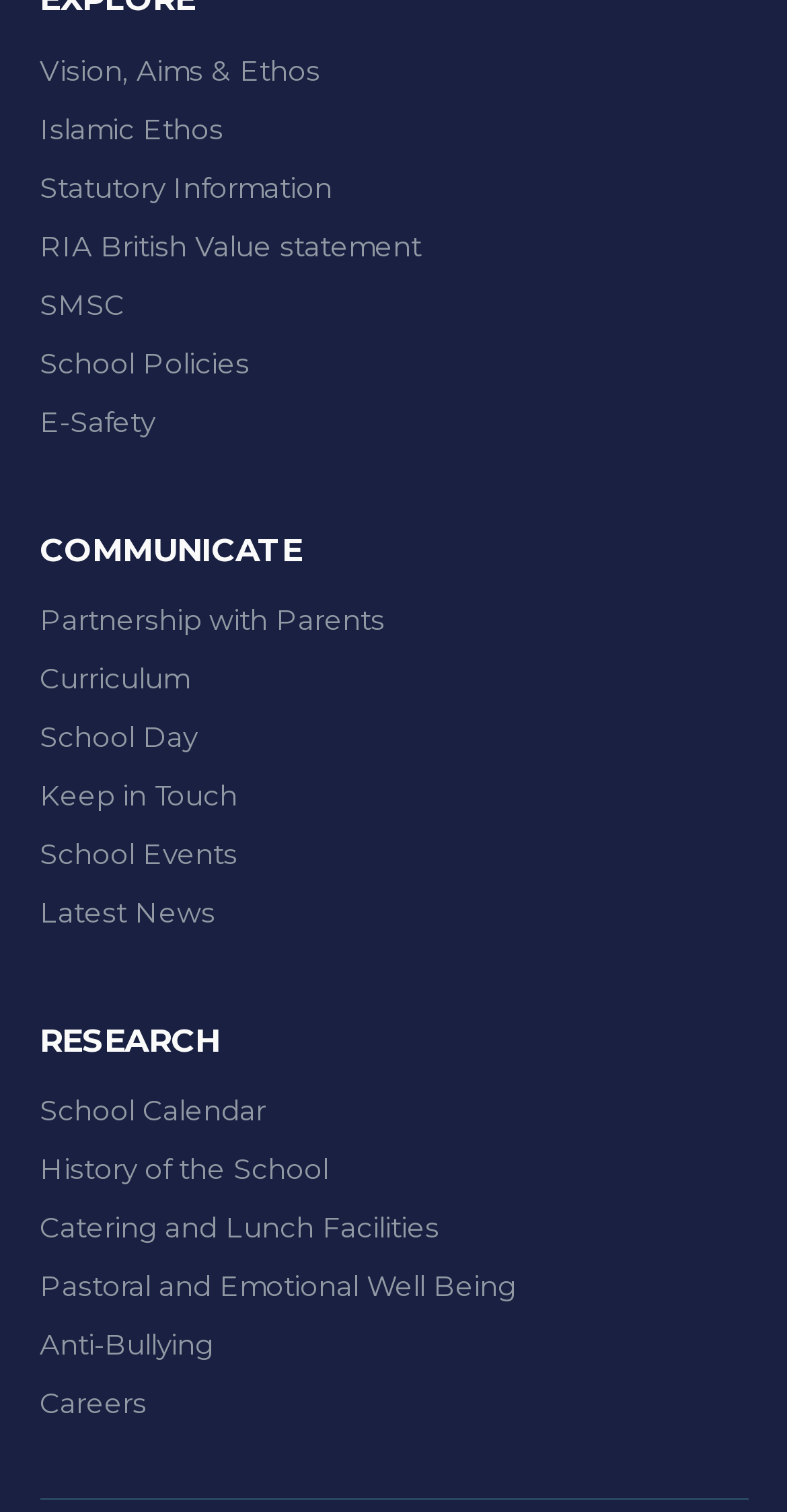What is the first link on this webpage?
From the image, provide a succinct answer in one word or a short phrase.

Vision, Aims & Ethos